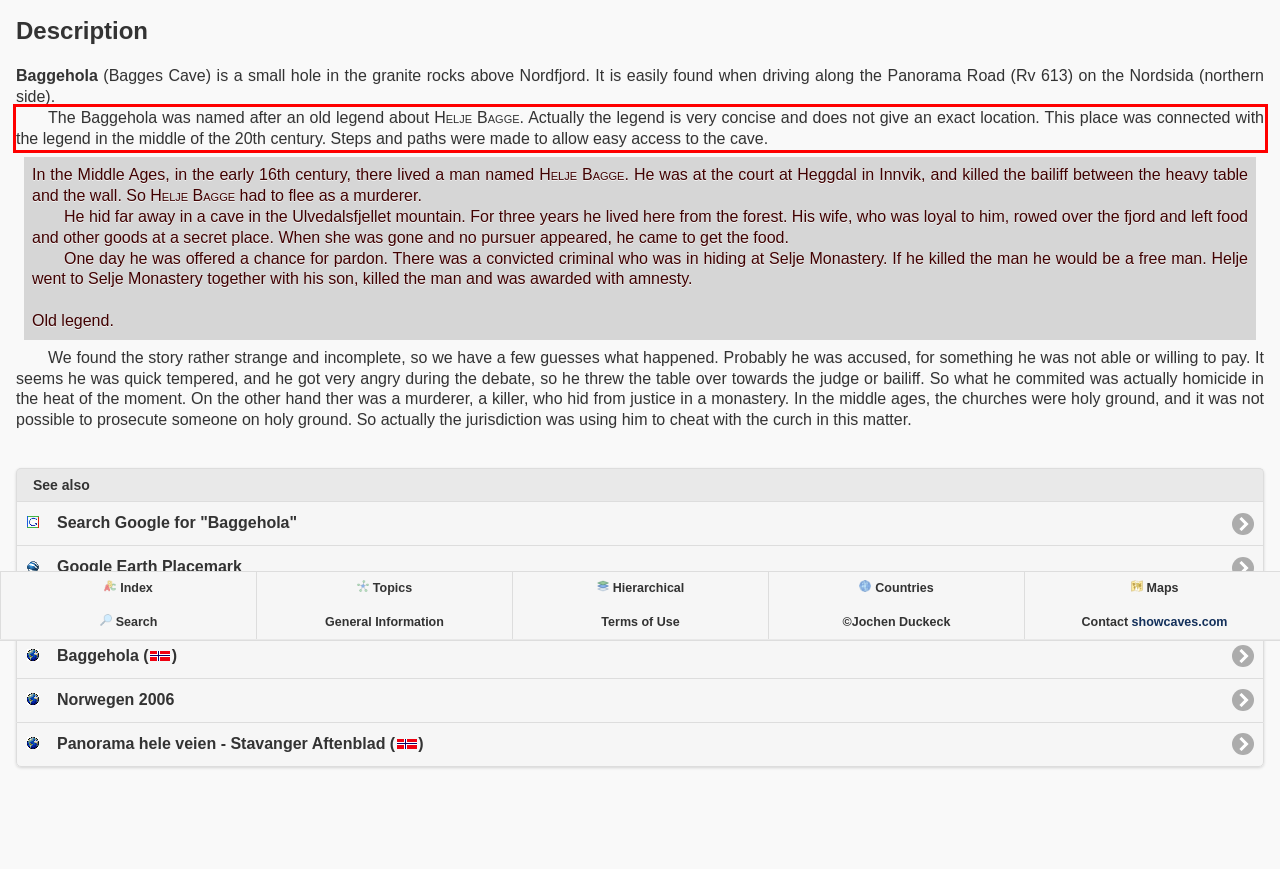You have a screenshot with a red rectangle around a UI element. Recognize and extract the text within this red bounding box using OCR.

The Baggehola was named after an old legend about Helje Bagge. Actually the legend is very concise and does not give an exact location. This place was connected with the legend in the middle of the 20th century. Steps and paths were made to allow easy access to the cave.